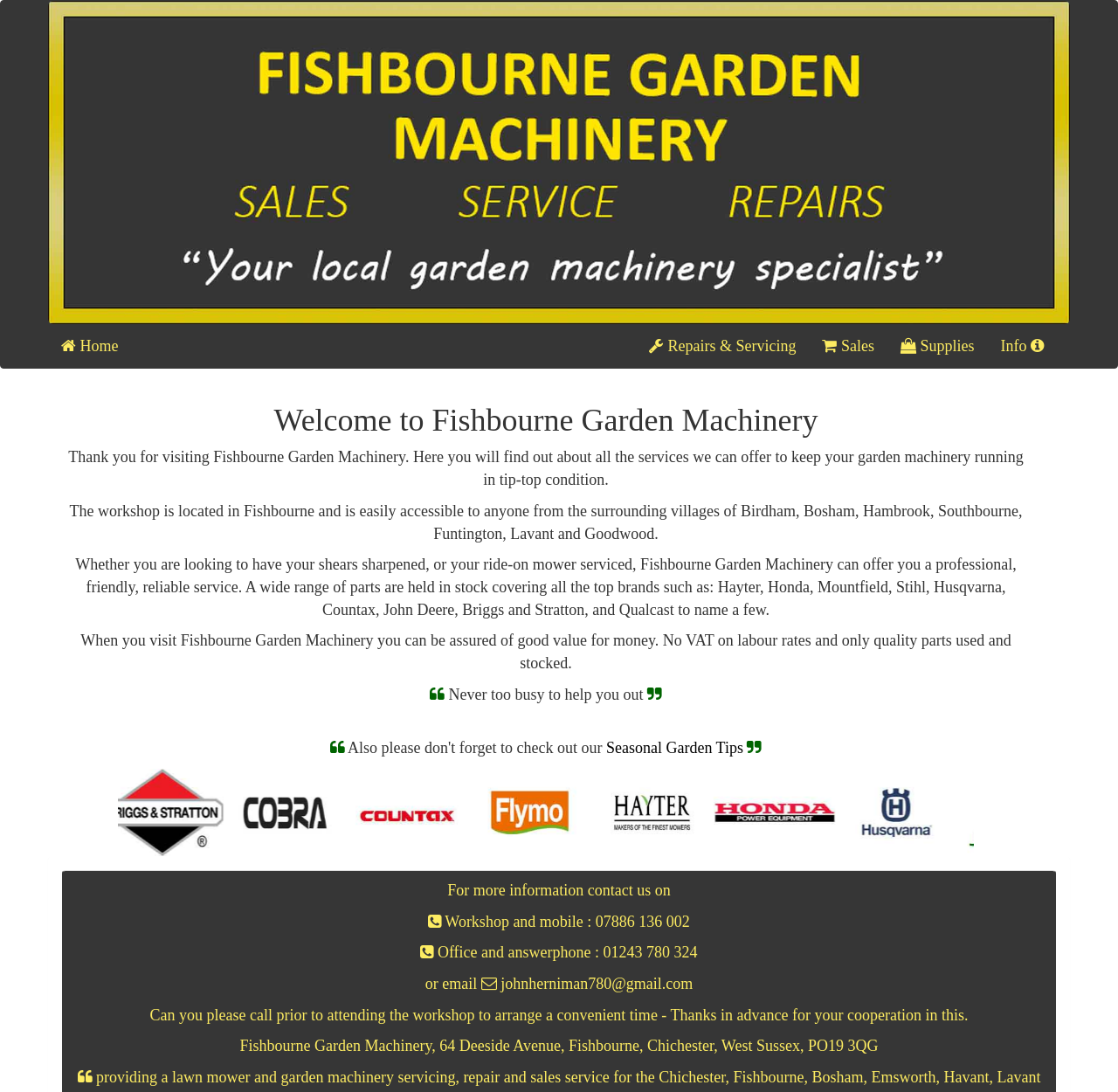Determine the bounding box coordinates for the region that must be clicked to execute the following instruction: "Click Home".

[0.043, 0.297, 0.118, 0.337]